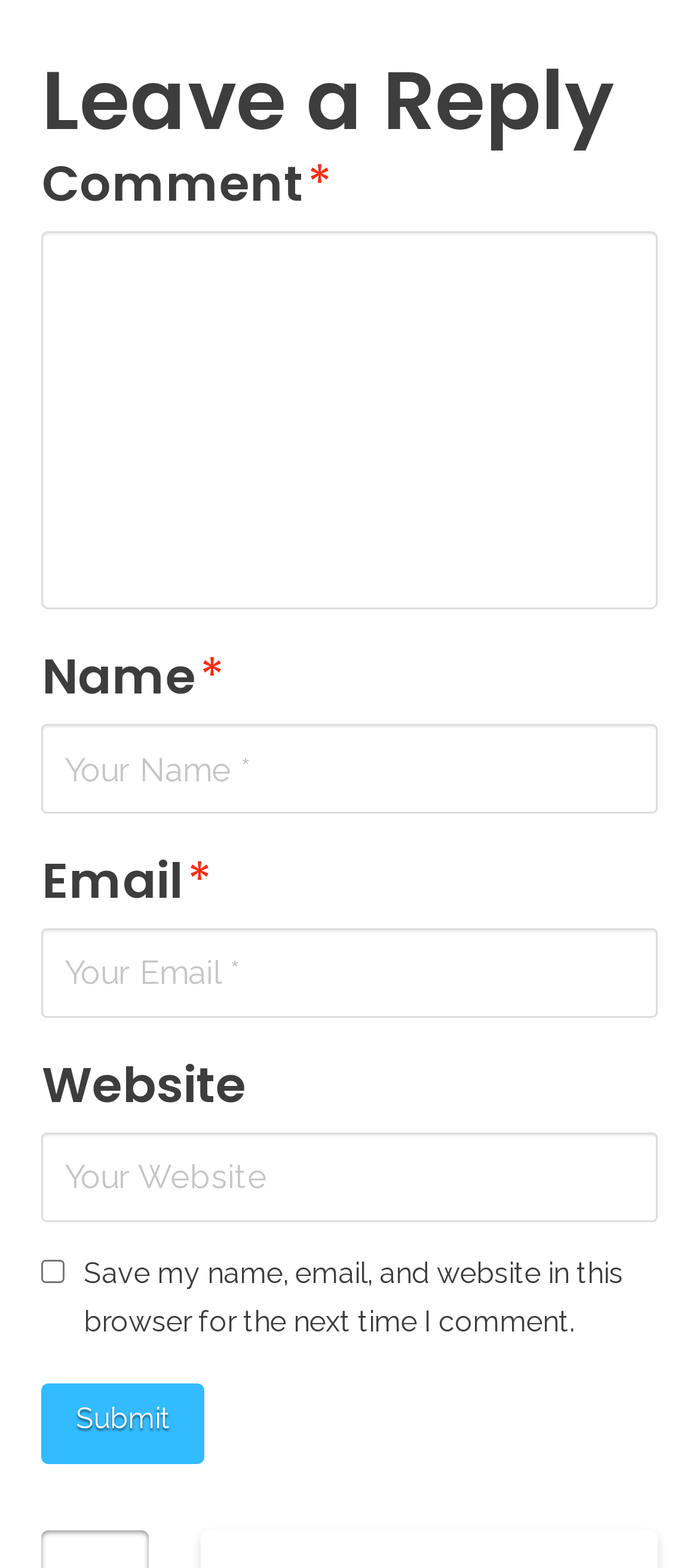Given the following UI element description: "parent_node: Website name="url" placeholder="Your Website"", find the bounding box coordinates in the webpage screenshot.

[0.06, 0.722, 0.94, 0.779]